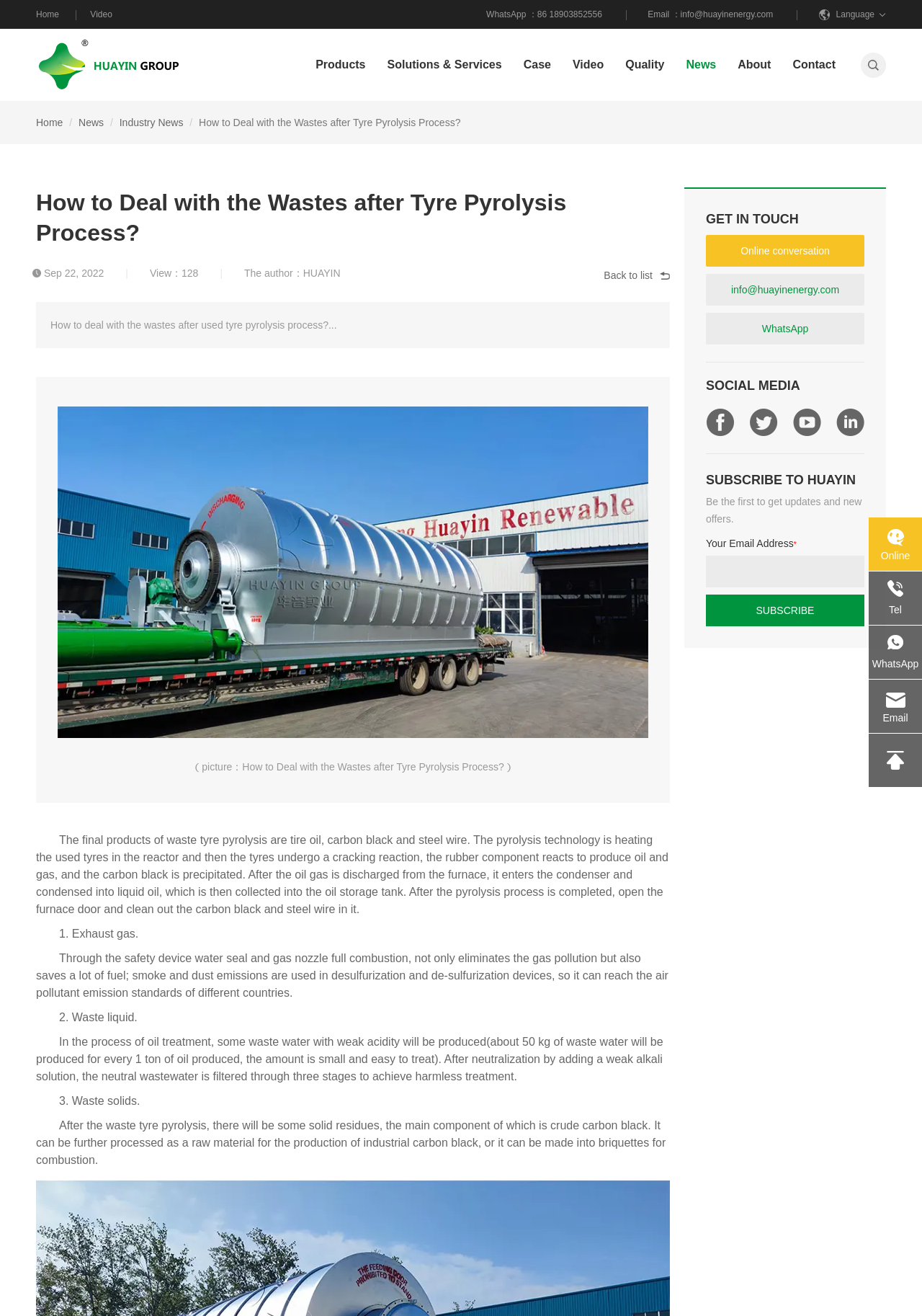Please reply with a single word or brief phrase to the question: 
How many social media links are there?

4